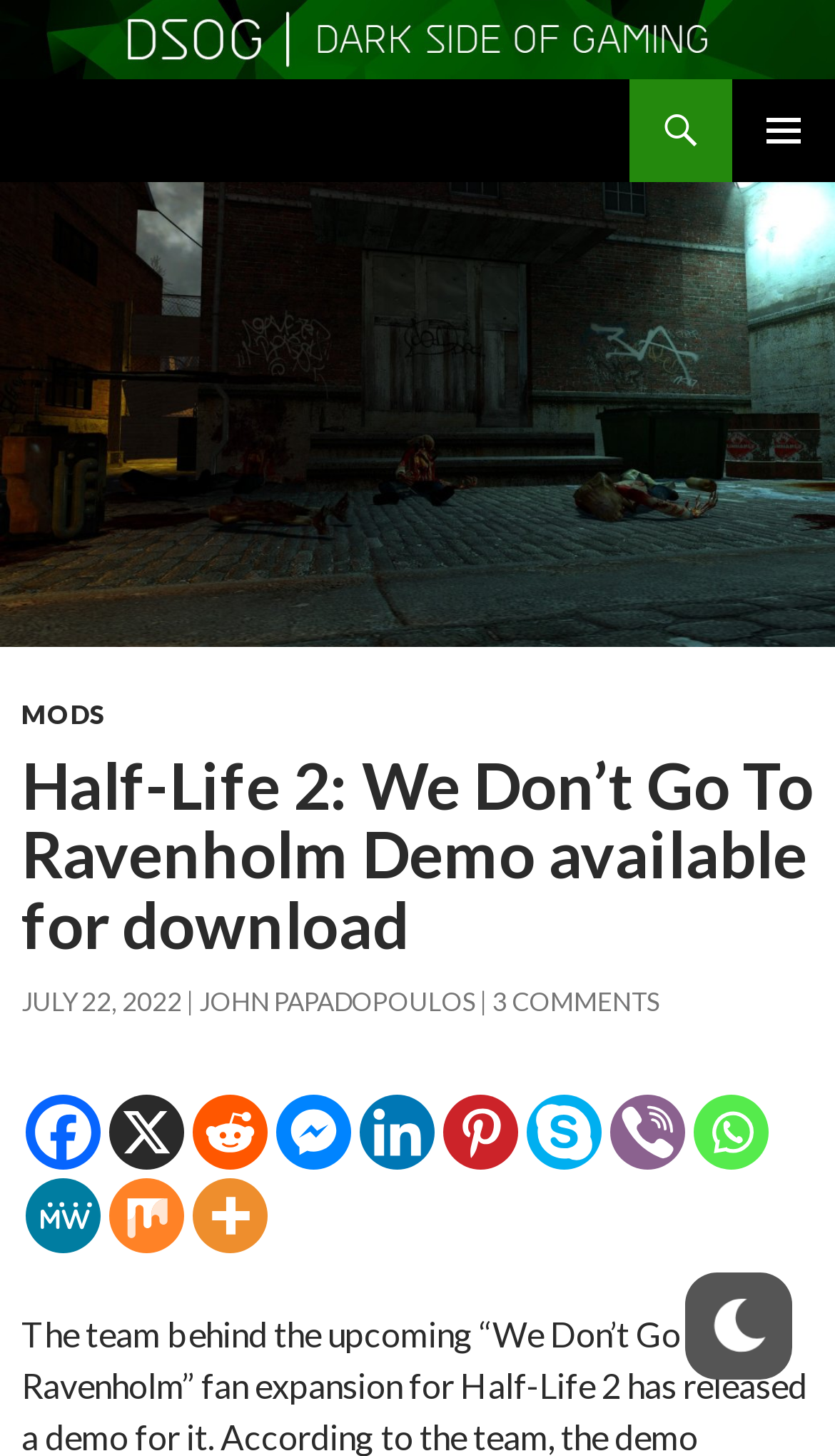From the webpage screenshot, predict the bounding box coordinates (top-left x, top-left y, bottom-right x, bottom-right y) for the UI element described here: Mods

[0.026, 0.479, 0.126, 0.501]